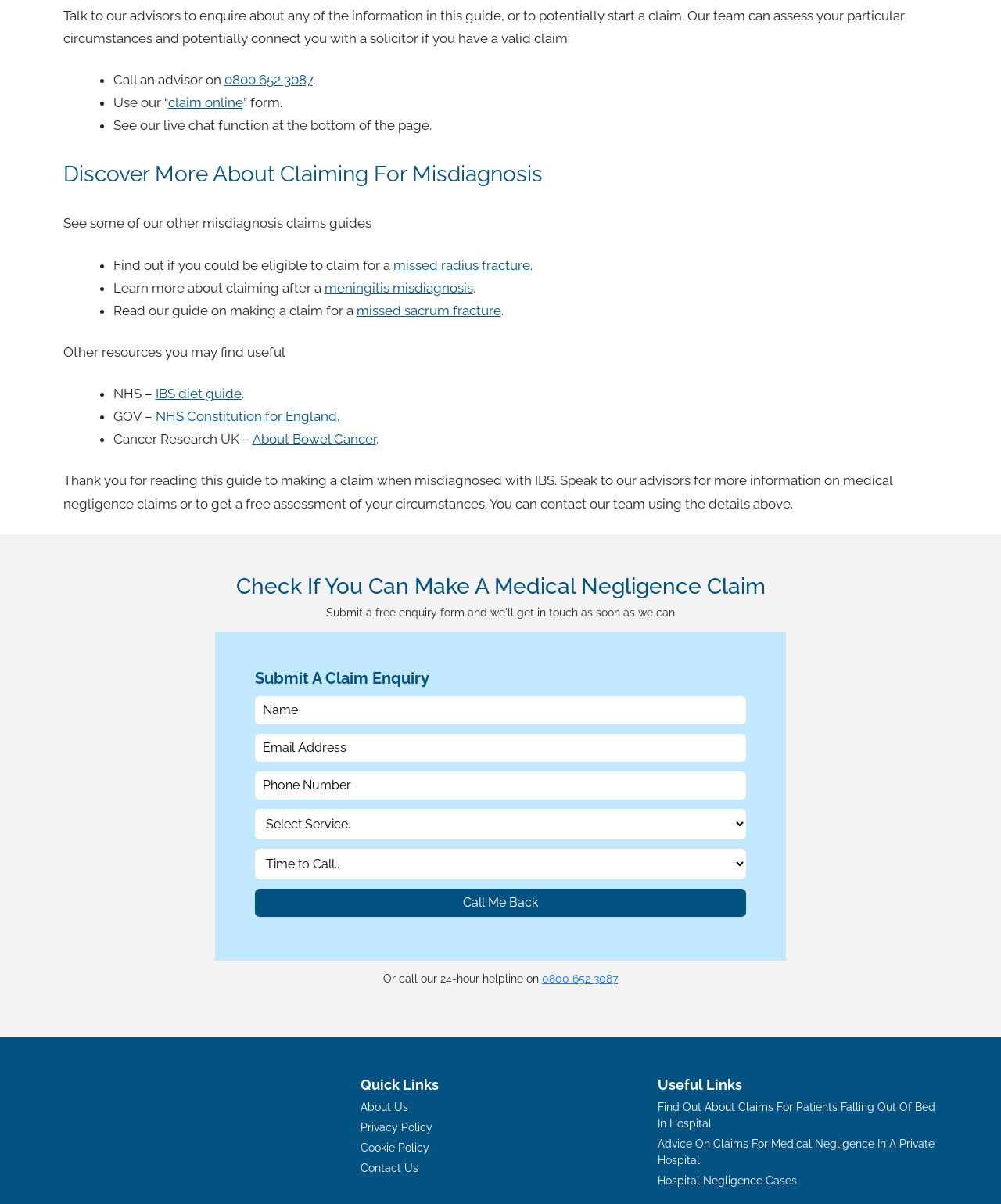Please identify the bounding box coordinates of the region to click in order to complete the task: "Learn more about claiming after a meningitis misdiagnosis". The coordinates must be four float numbers between 0 and 1, specified as [left, top, right, bottom].

[0.324, 0.232, 0.472, 0.245]